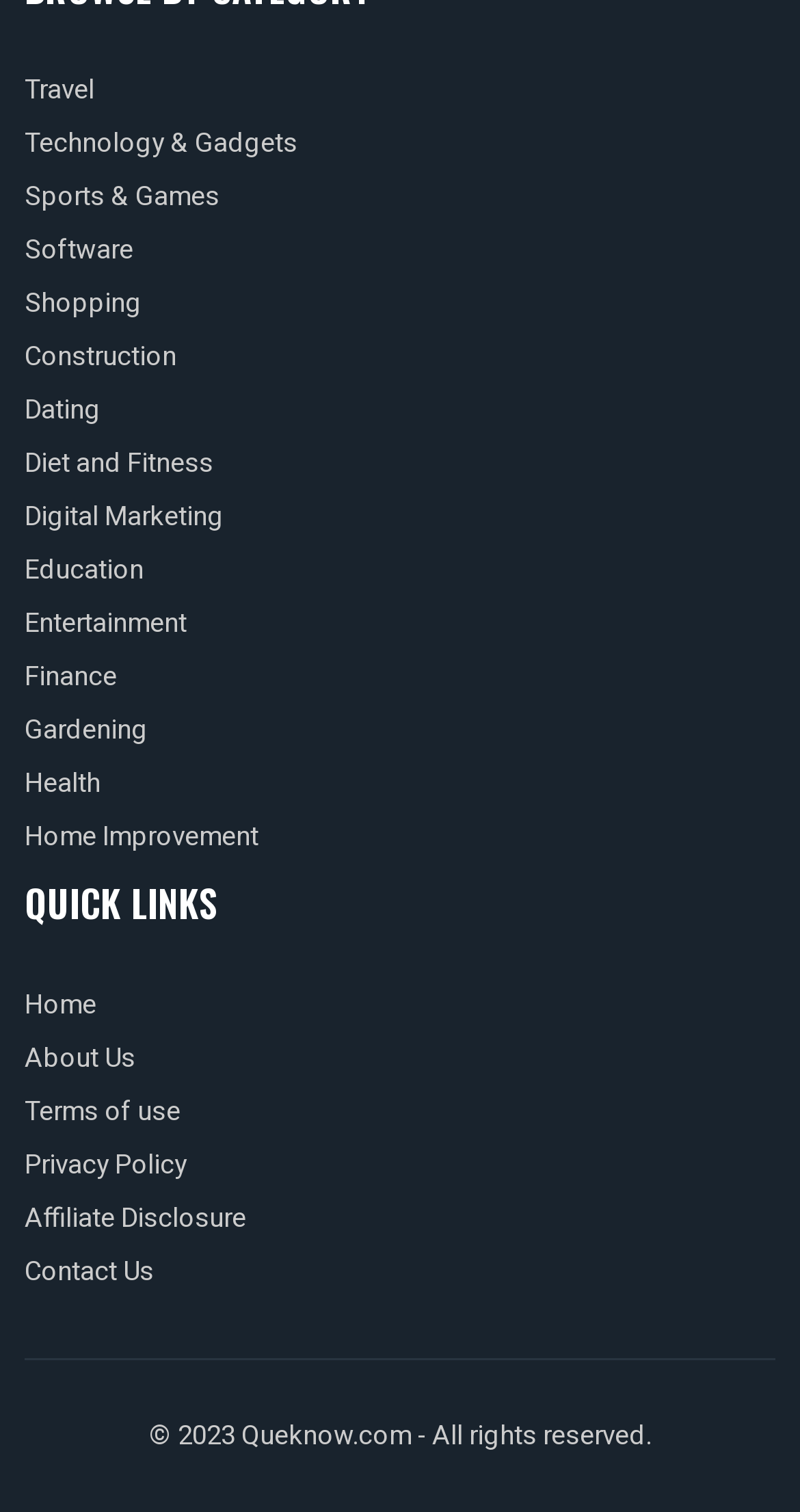What type of links are below 'QUICK LINKS'?
Based on the image, answer the question with as much detail as possible.

The links below 'QUICK LINKS' are informational links that provide access to various topics such as Education, Entertainment, Finance, and so on, which suggests that the website is providing a collection of informational resources.